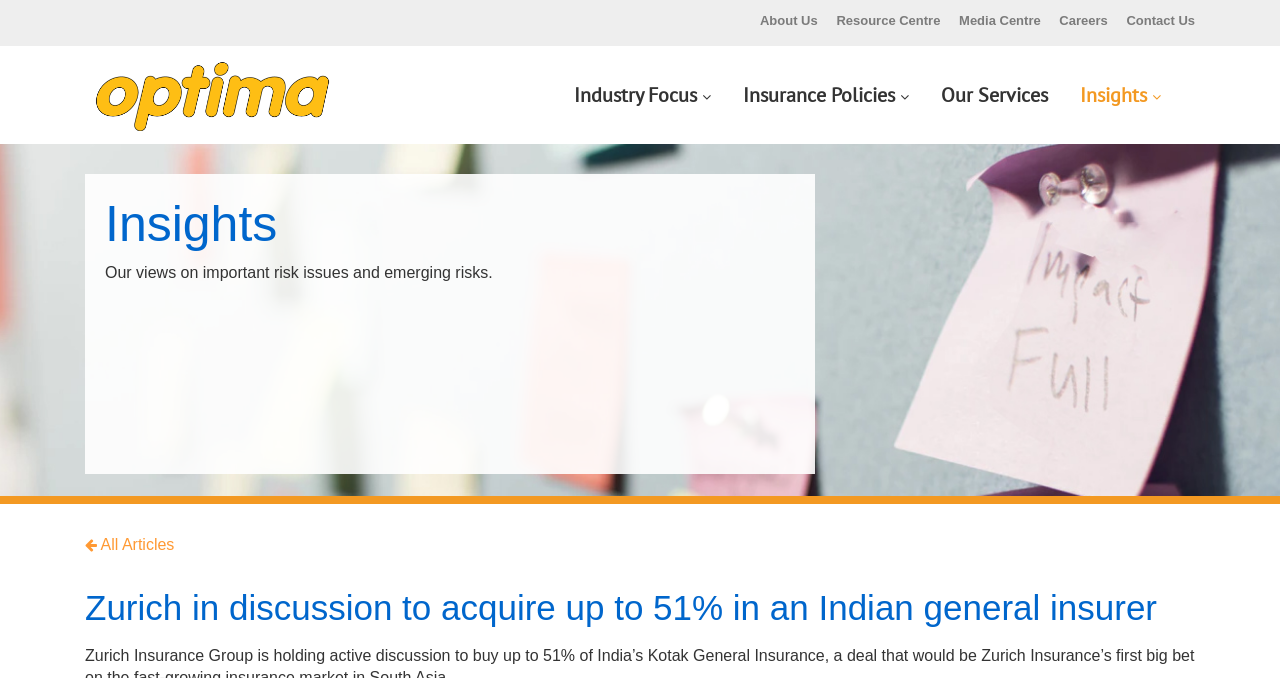Identify the bounding box coordinates of the clickable region to carry out the given instruction: "Read Insights".

[0.082, 0.286, 0.621, 0.375]